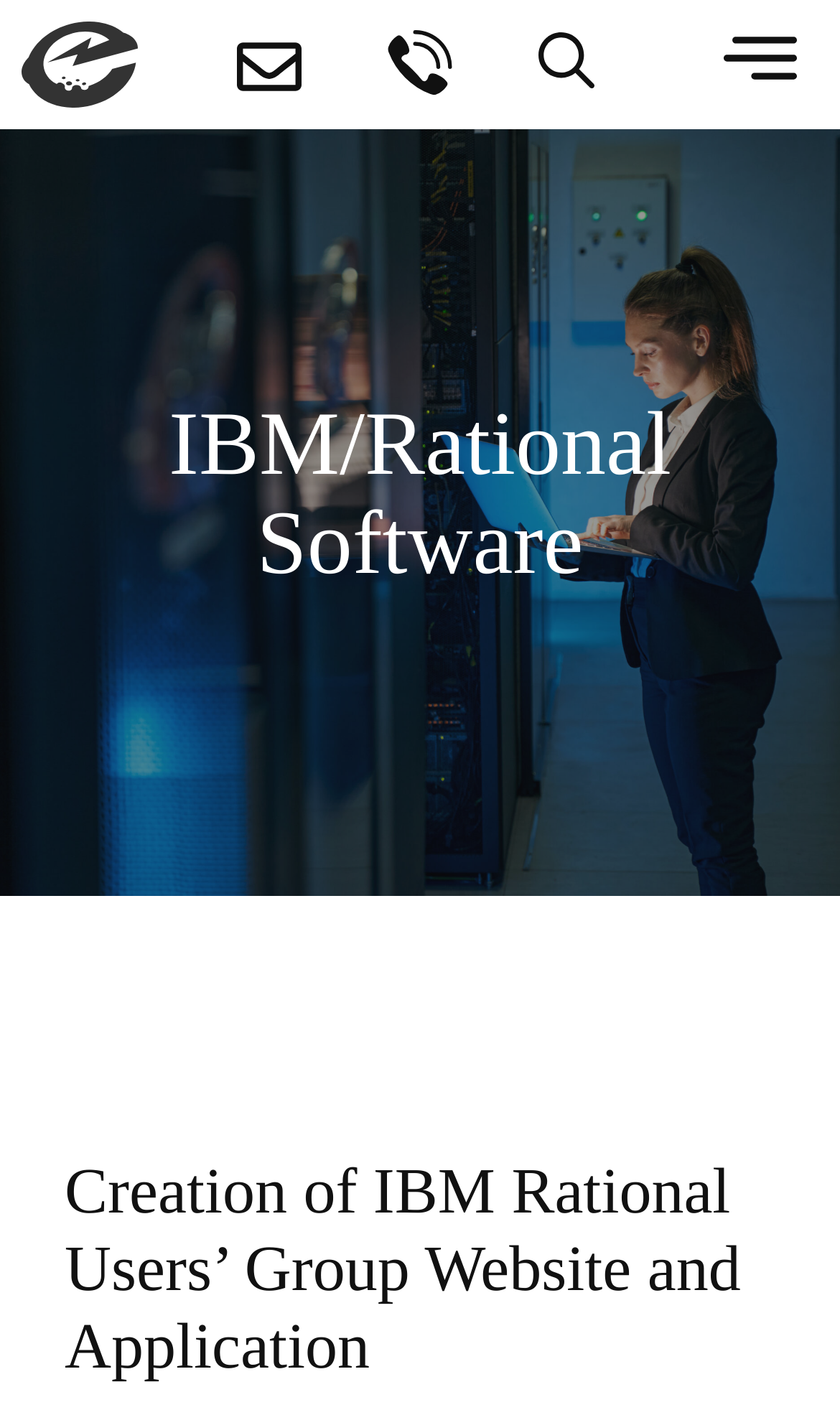Ascertain the bounding box coordinates for the UI element detailed here: "Menu". The coordinates should be provided as [left, top, right, bottom] with each value being a float between 0 and 1.

[0.759, 0.0, 1.0, 0.091]